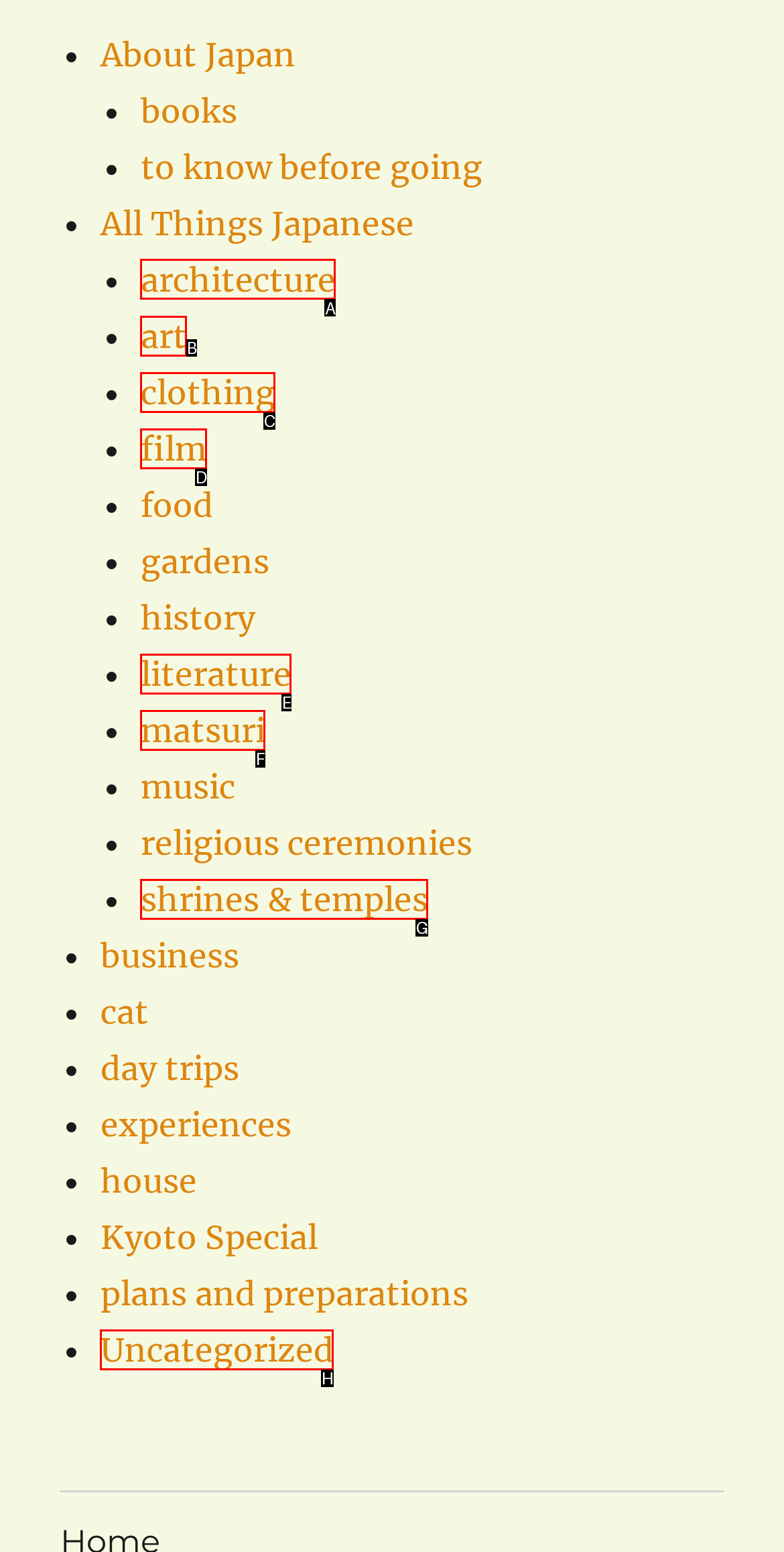Indicate the HTML element that should be clicked to perform the task: Learn about 'Japanese architecture' Reply with the letter corresponding to the chosen option.

A